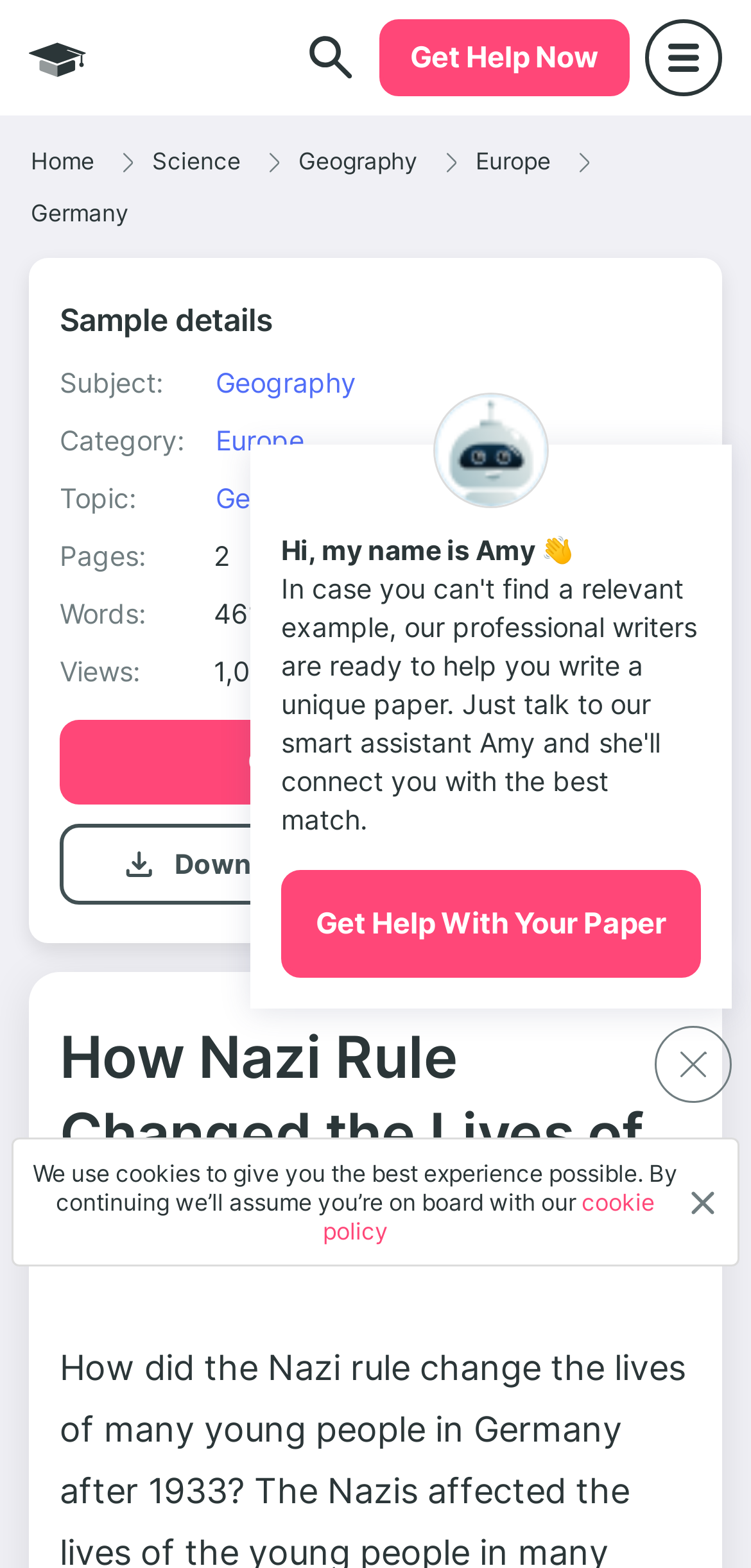Provide a thorough and detailed response to the question by examining the image: 
What is the topic of the essay?

The question is asking for the topic of the essay. From the webpage, we can see a link element that says 'Germany' under the 'Topic:' label. Therefore, the answer is Germany.